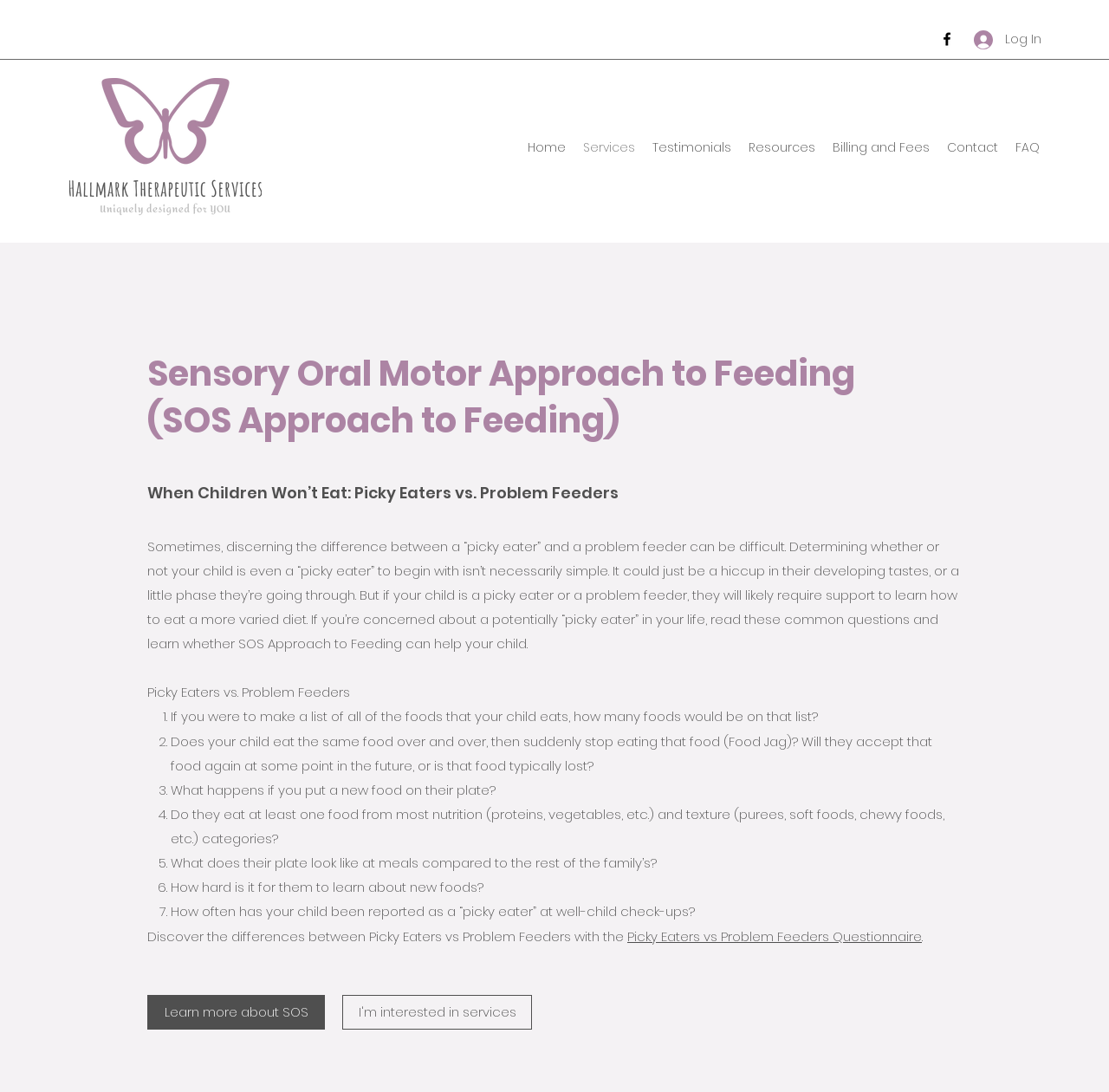Based on the element description "Add to cart", predict the bounding box coordinates of the UI element.

None